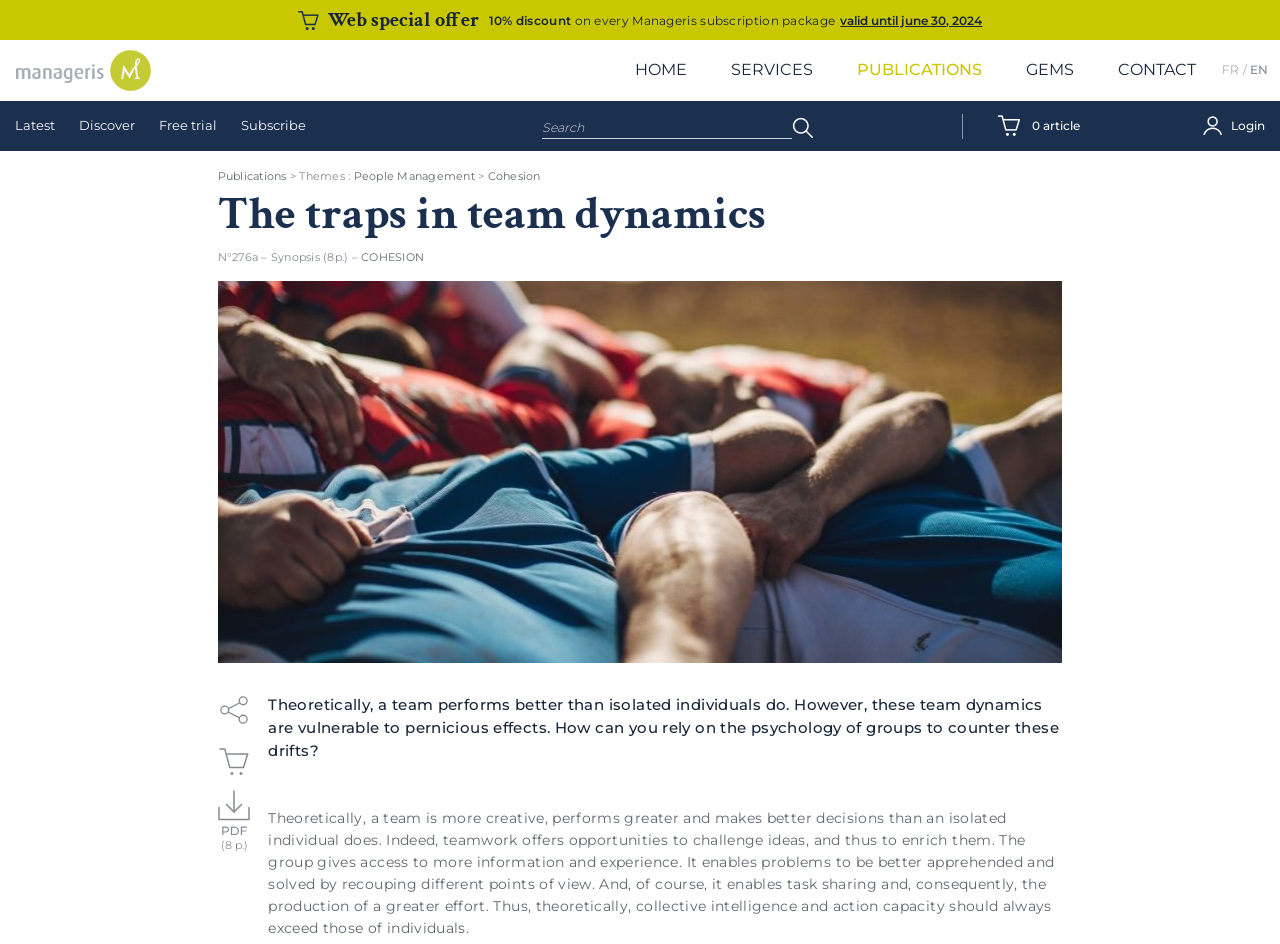What is the purpose of the 'Search' function?
Refer to the screenshot and deliver a thorough answer to the question presented.

The purpose of the 'Search' function can be inferred from its location in the navigation menu and the presence of a textbox and an 'OK' button, suggesting that it is used to search for publications on the website.